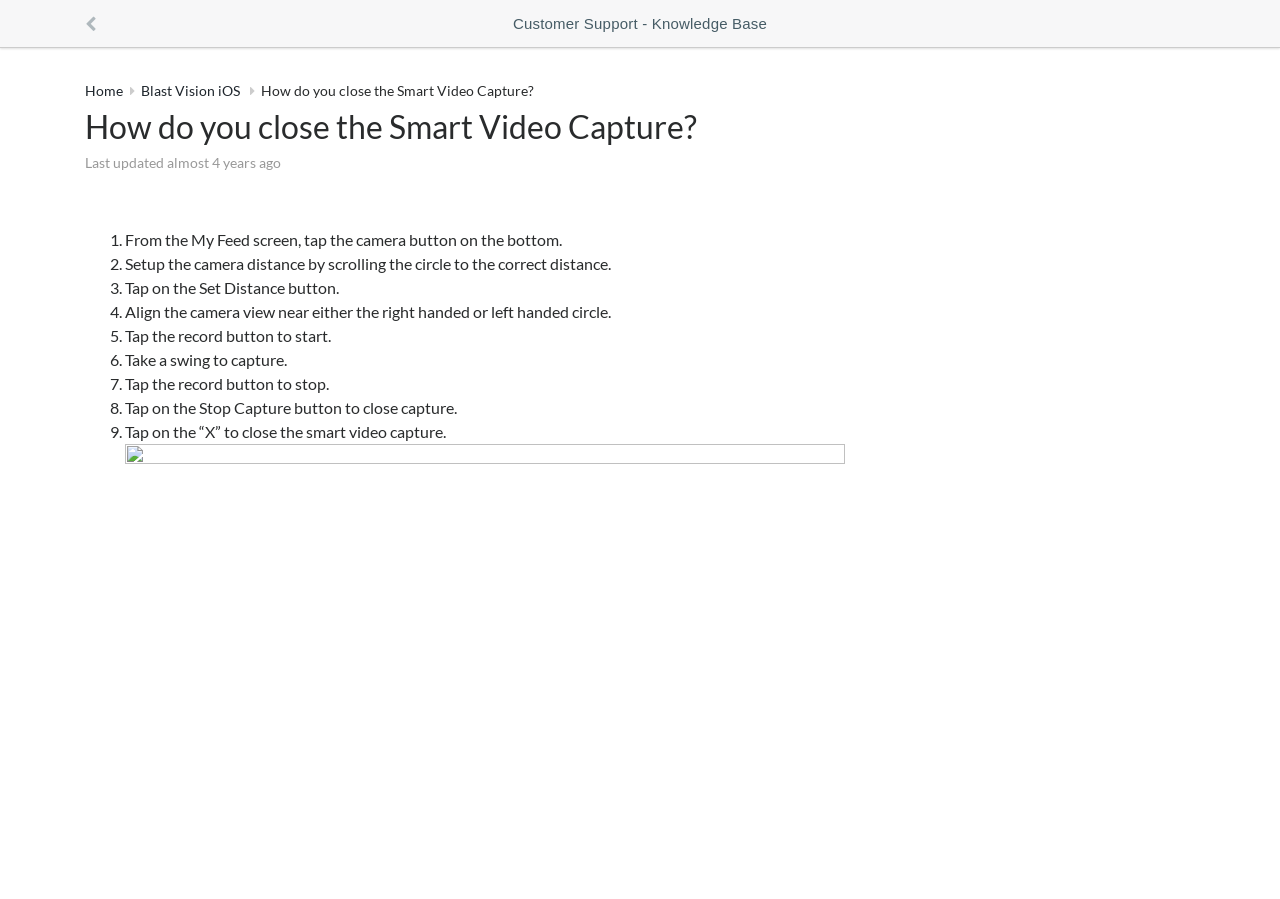Find the bounding box coordinates for the element described here: "Home".

[0.066, 0.091, 0.096, 0.11]